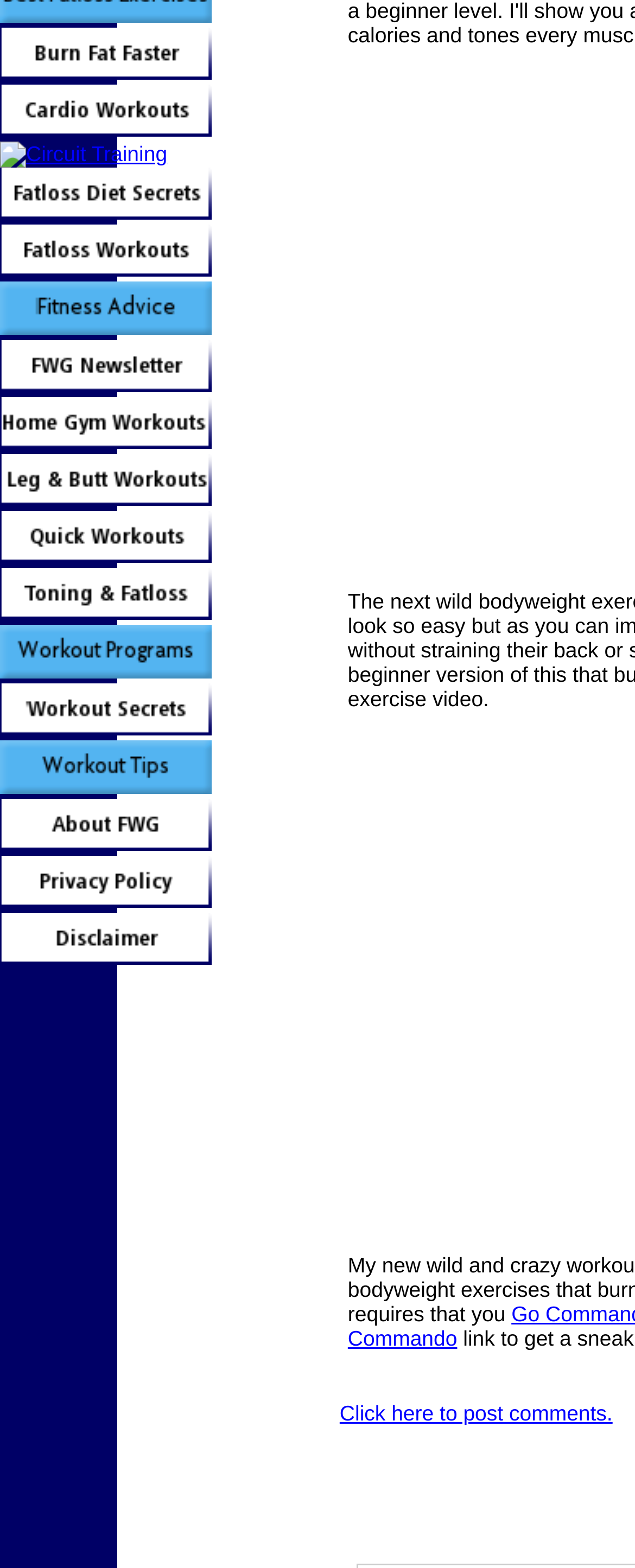Locate the UI element described by alt="Leg & Butt Workouts" name="Image13" and provide its bounding box coordinates. Use the format (top-left x, top-left y, bottom-right x, bottom-right y) with all values as floating point numbers between 0 and 1.

[0.0, 0.31, 0.333, 0.326]